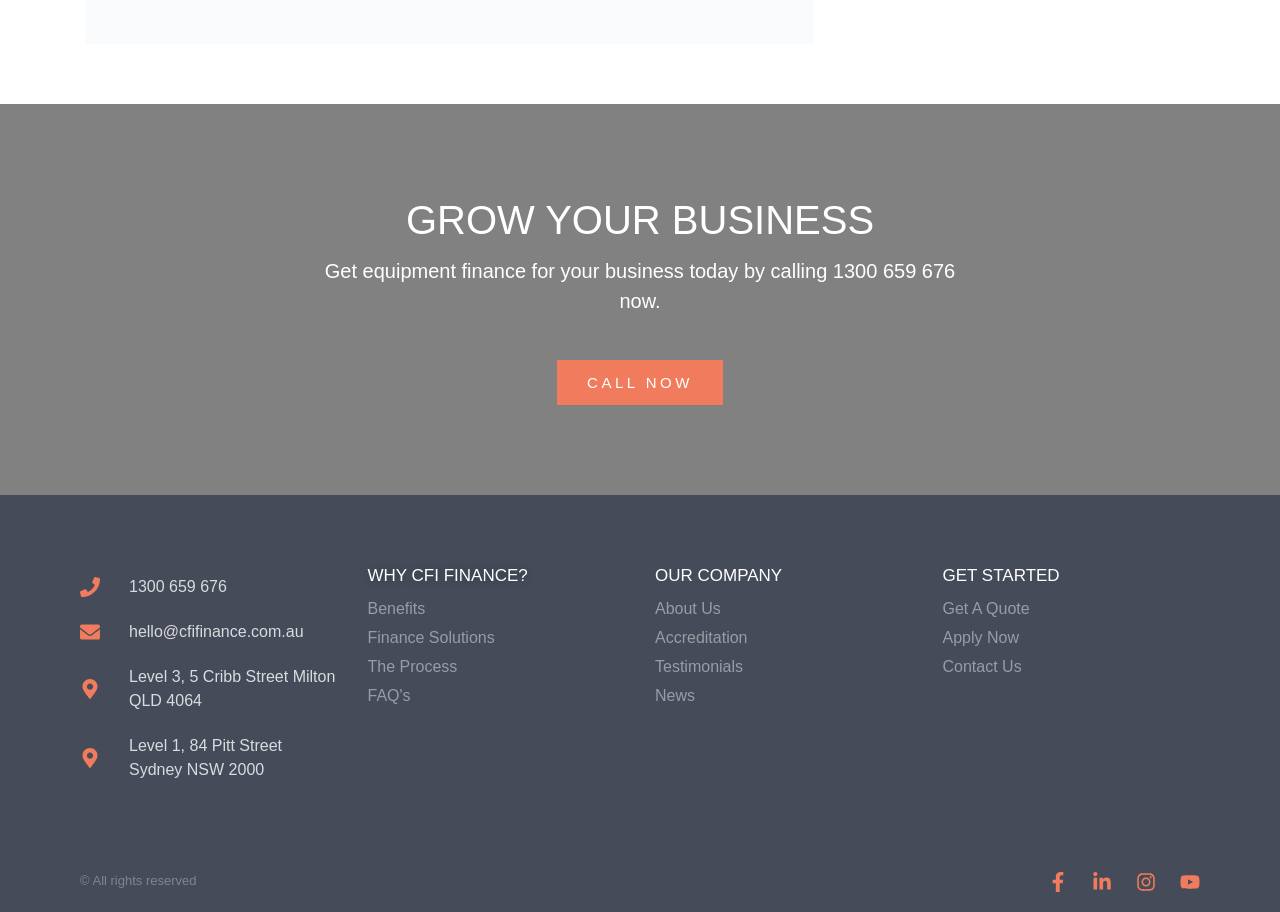Determine the bounding box coordinates for the clickable element required to fulfill the instruction: "Get a quote". Provide the coordinates as four float numbers between 0 and 1, i.e., [left, top, right, bottom].

[0.736, 0.654, 0.938, 0.68]